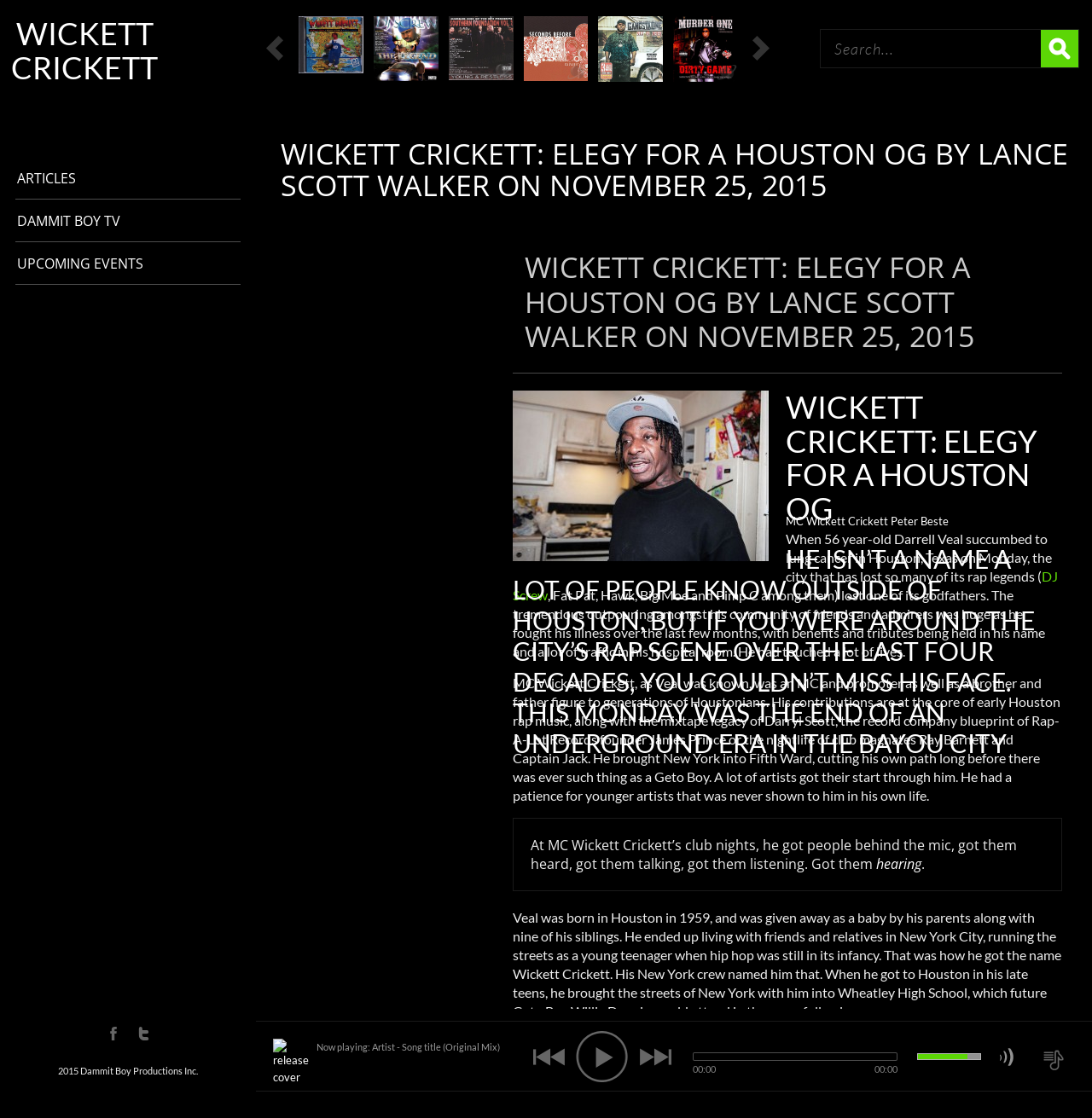Provide the bounding box coordinates of the HTML element described by the text: "Upcoming Events".

[0.0, 0.217, 0.234, 0.255]